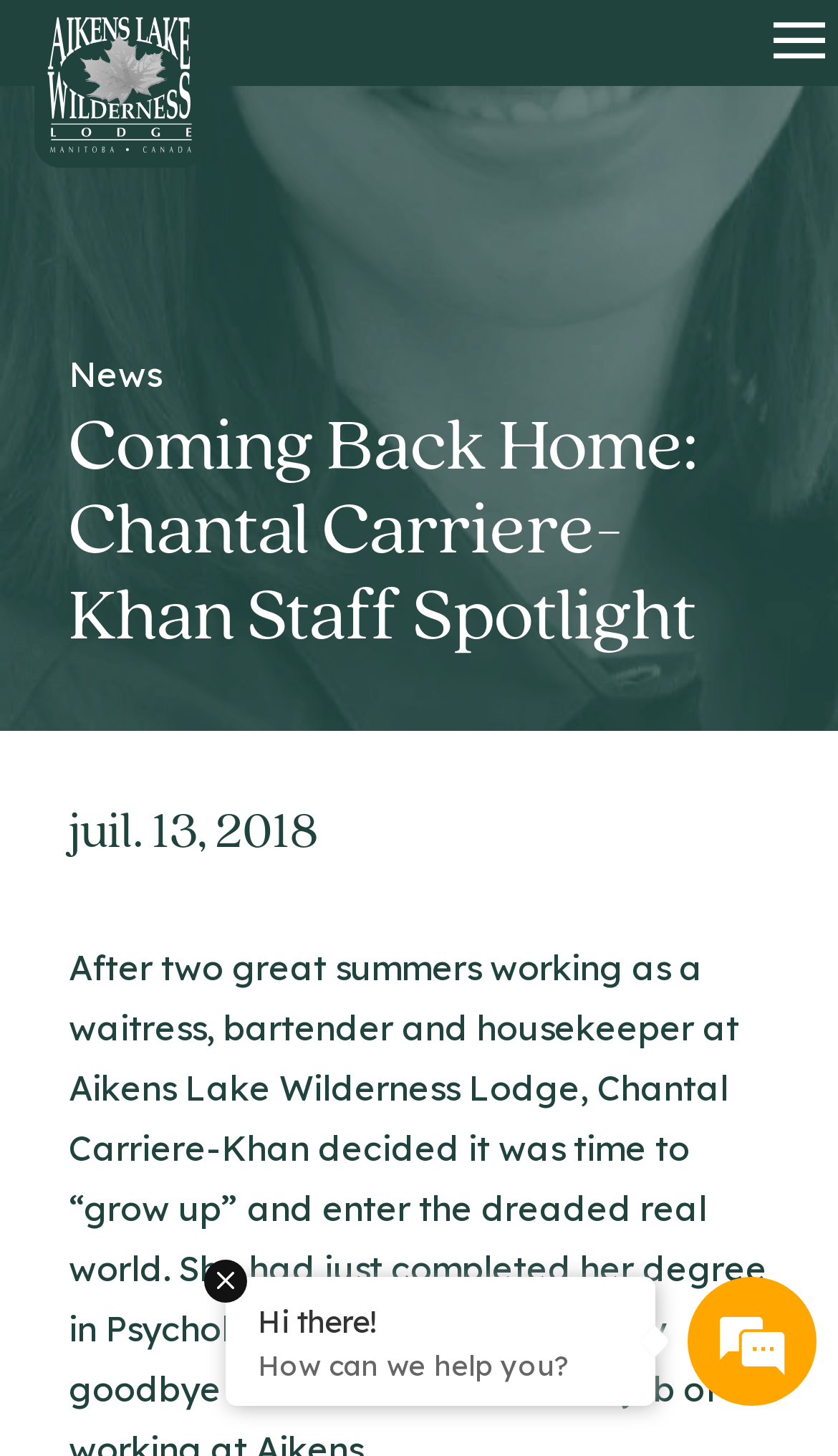Look at the image and answer the question in detail:
What is the purpose of the button at the top right?

I inferred the purpose of the button by looking at its text content, which says 'Open Menu', suggesting that it is used to open a menu or navigation options.